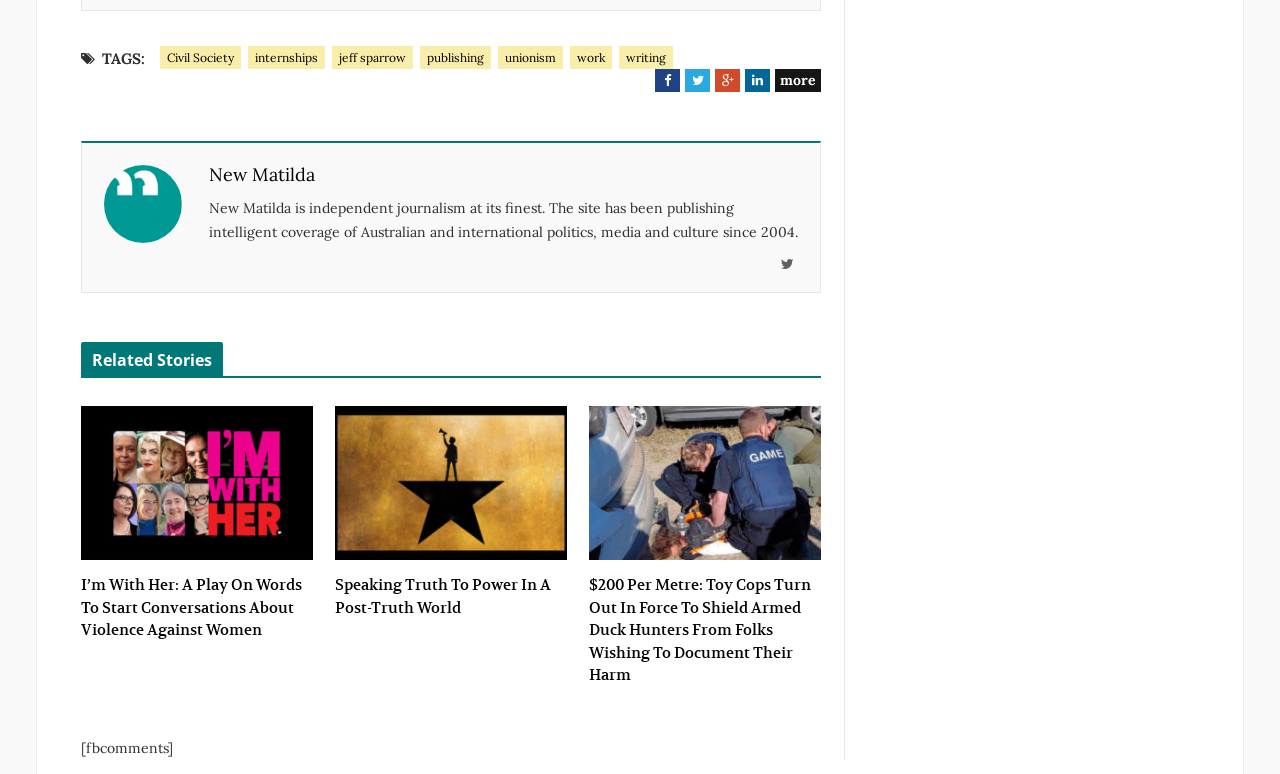What is the title of the first related story?
Provide a detailed and extensive answer to the question.

The title of the first related story can be found in the link with ID 343, which is located in the first article section. The title is 'I’m With Her: A Play On Words To Start Conversations About Violence Against Women'.